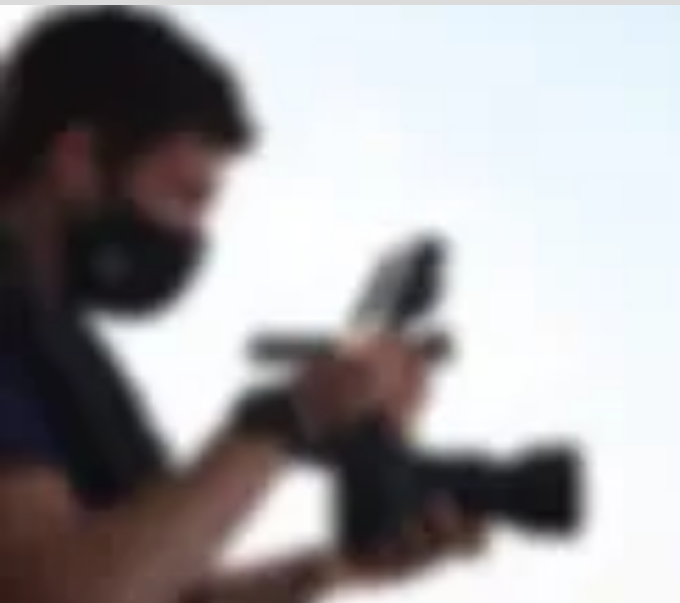Describe the image thoroughly, including all noticeable details.

The image captures a person engaged in slow-motion filming at sea, emphasizing a professional approach to marine inspections and search and rescue operations. The individual is wearing a black mask, which adds a layer of safety and professionalism to the setting. They are focused, holding a camera that appears to be configured for capturing high-quality footage, likely equipped with advanced settings for clarity and precision. The backdrop hints at an outdoor environment, likely a maritime setting, underscoring the importance of such technology in marine applications. This image reflects the vital role that thermal imaging technology plays in safety and rescue situations, illustrating the blend of technology and human effort in these critical operations.